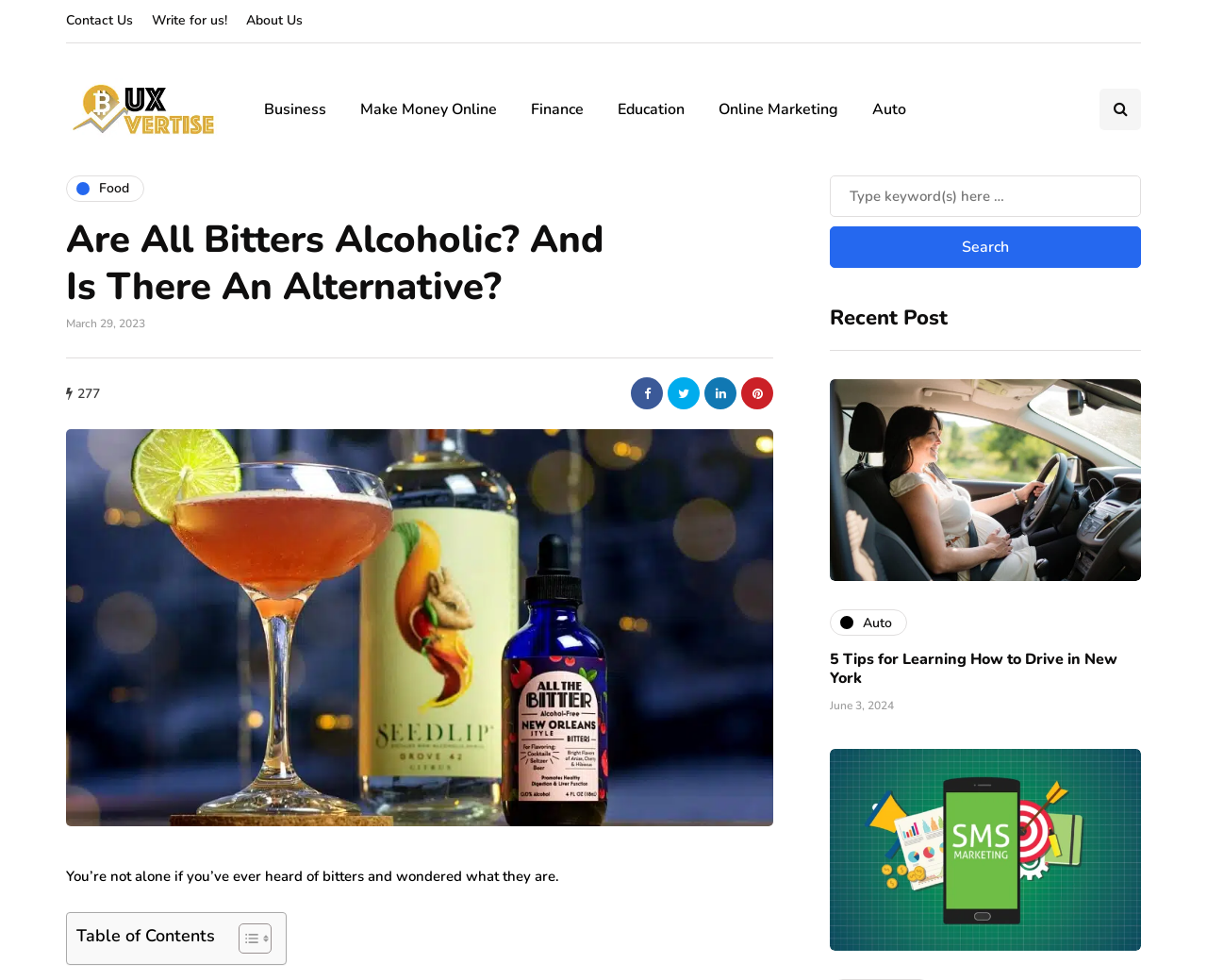Find the bounding box coordinates for the element described here: "title="Pin this"".

[0.614, 0.385, 0.641, 0.418]